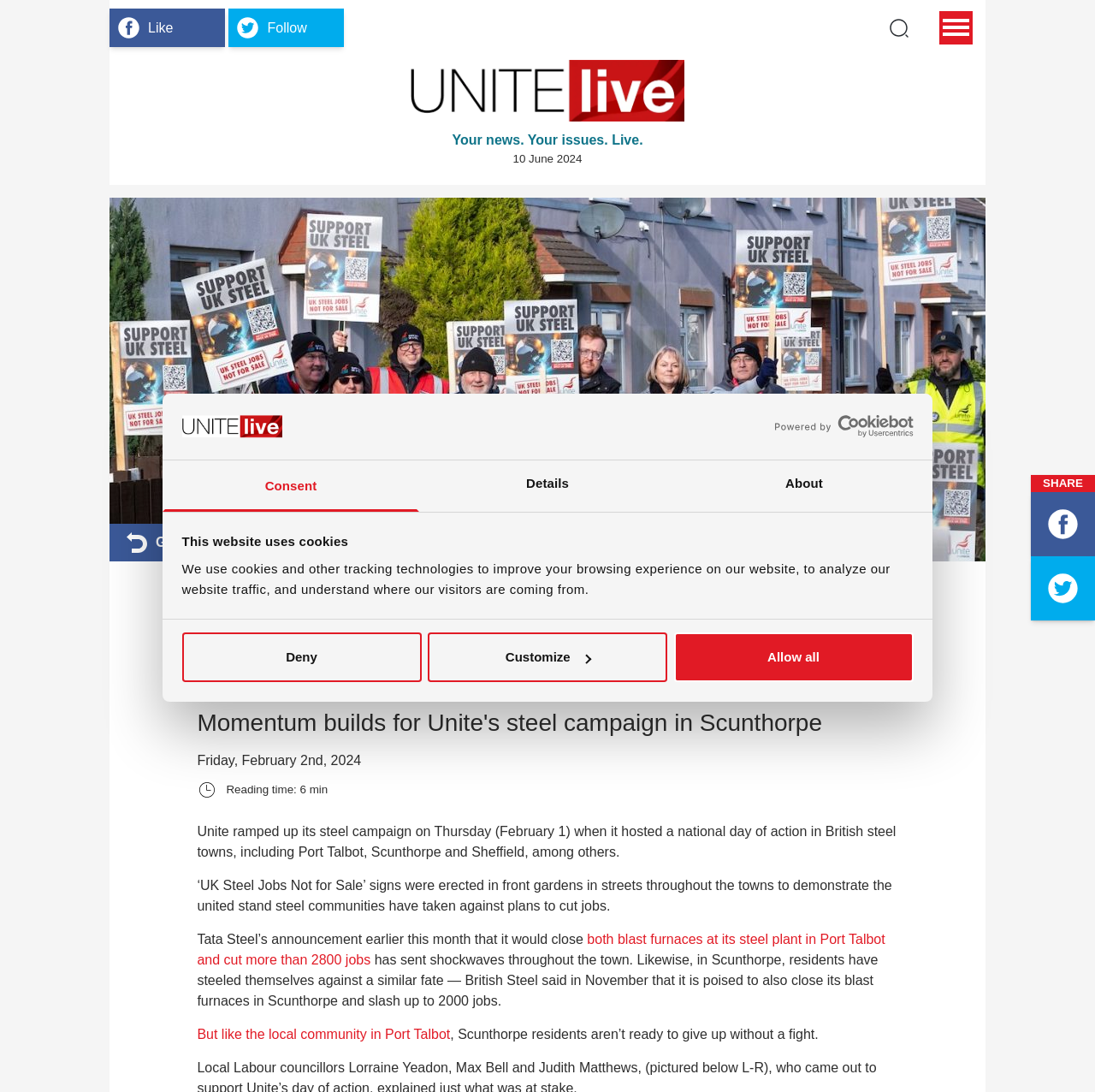Using the description: "0 Comments", determine the UI element's bounding box coordinates. Ensure the coordinates are in the format of four float numbers between 0 and 1, i.e., [left, top, right, bottom].

None